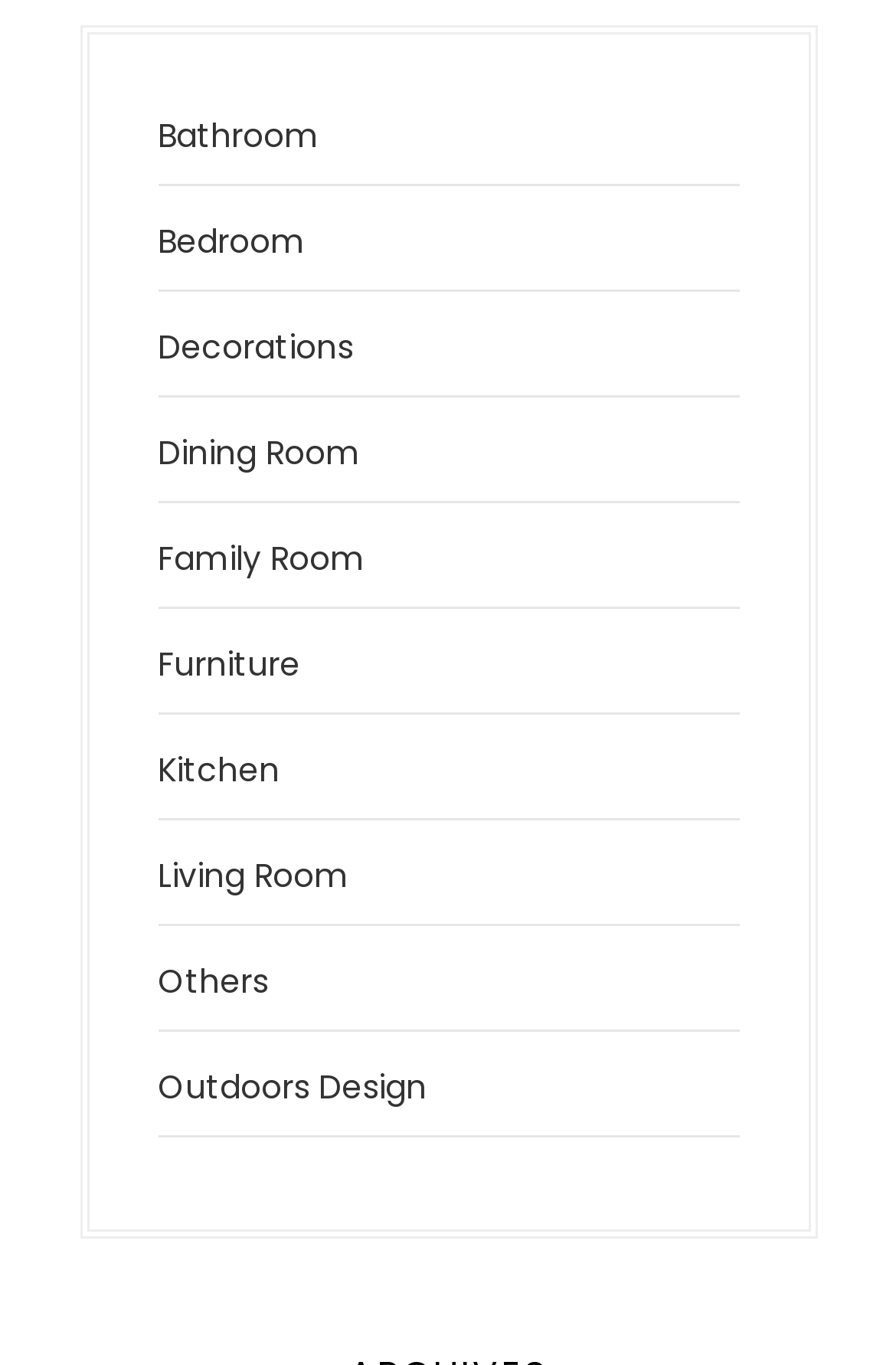Identify the bounding box coordinates of the area that should be clicked in order to complete the given instruction: "click on the link to 100 سؤال وجواب حول مرض الربو". The bounding box coordinates should be four float numbers between 0 and 1, i.e., [left, top, right, bottom].

None